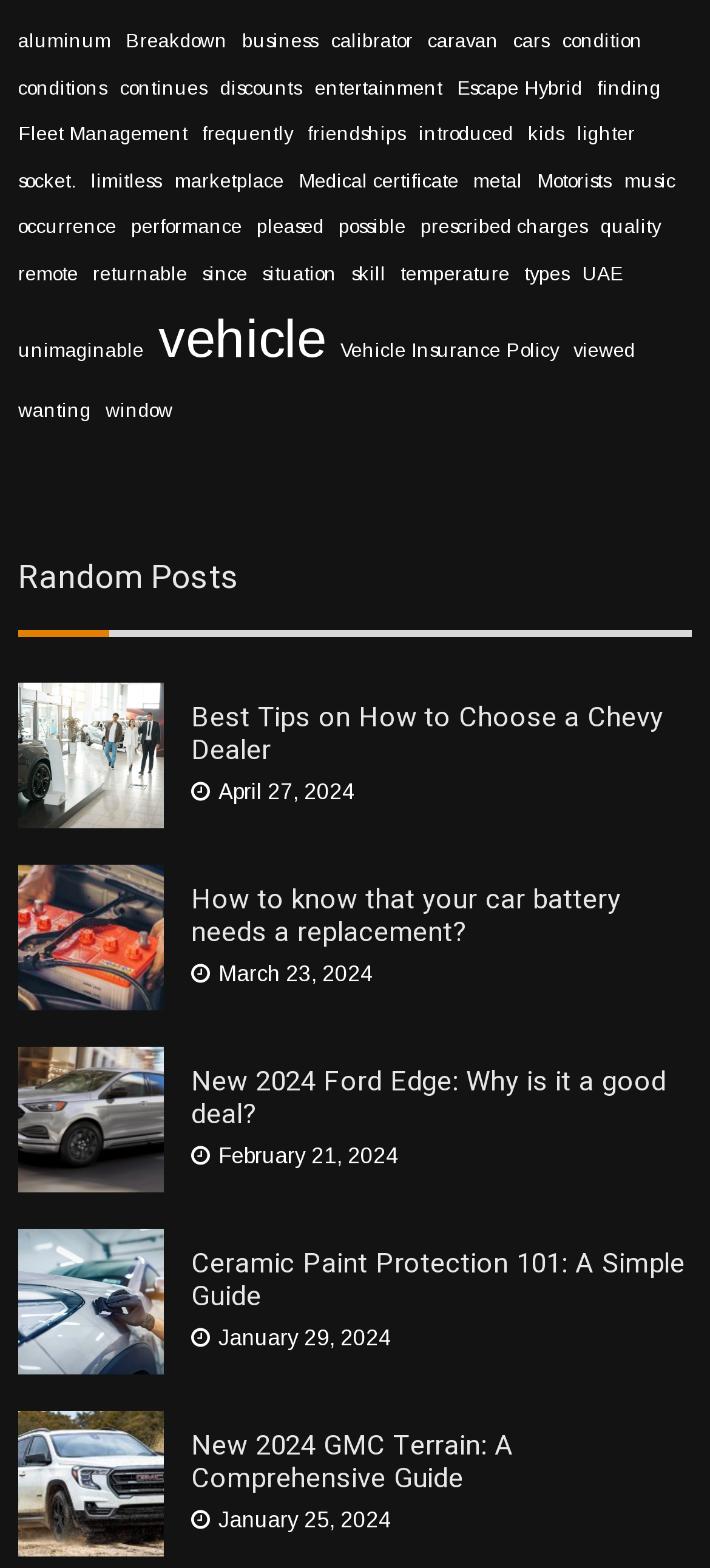Please give the bounding box coordinates of the area that should be clicked to fulfill the following instruction: "Read 'Best Tips on How to Choose a Chevy Dealer'". The coordinates should be in the format of four float numbers from 0 to 1, i.e., [left, top, right, bottom].

[0.269, 0.447, 0.974, 0.488]